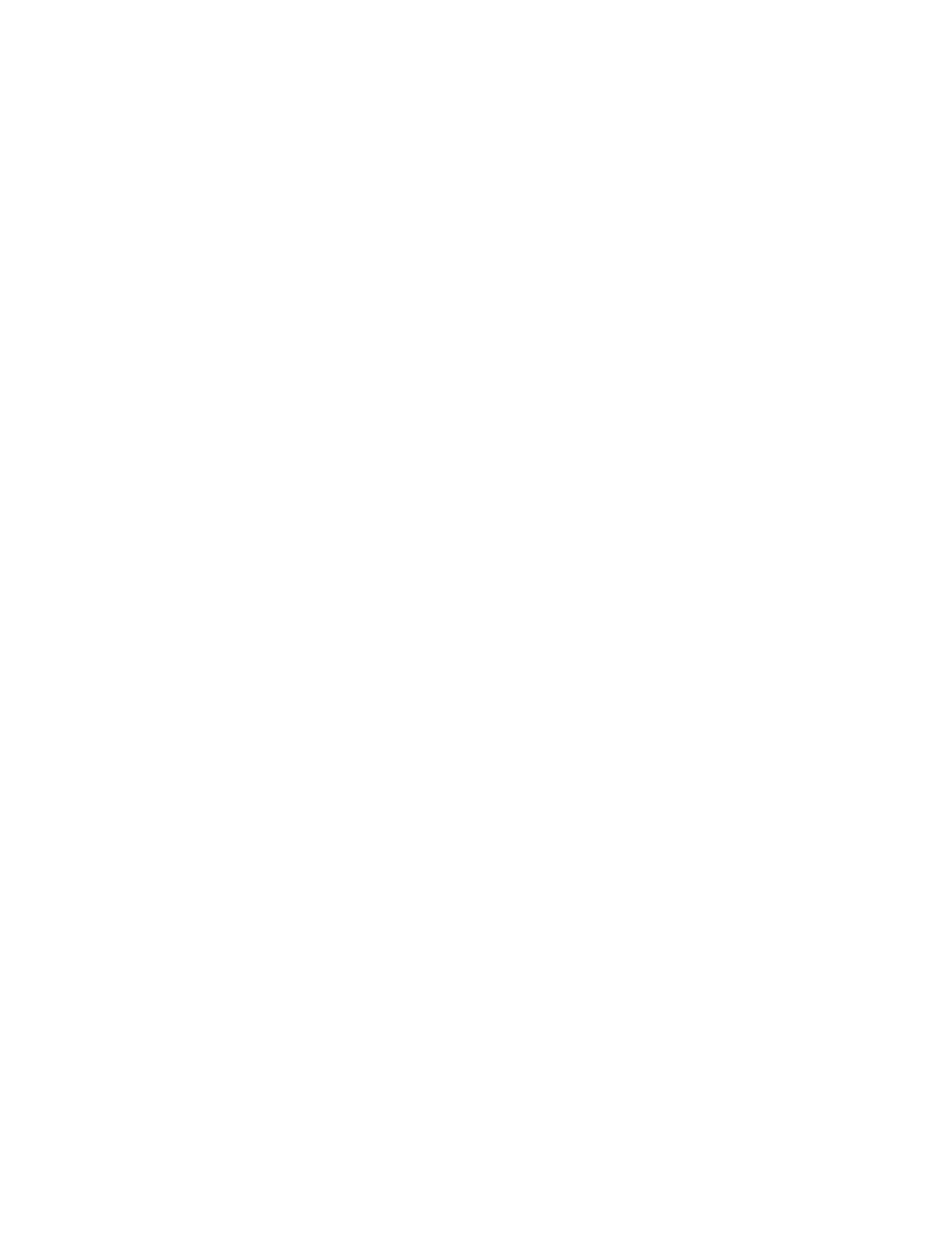What is the copyright information at the bottom of the webpage?
Please ensure your answer is as detailed and informative as possible.

I found the copyright information at the bottom of the webpage, which is written in Chinese as '版权所有中央党史和文献研究院'.